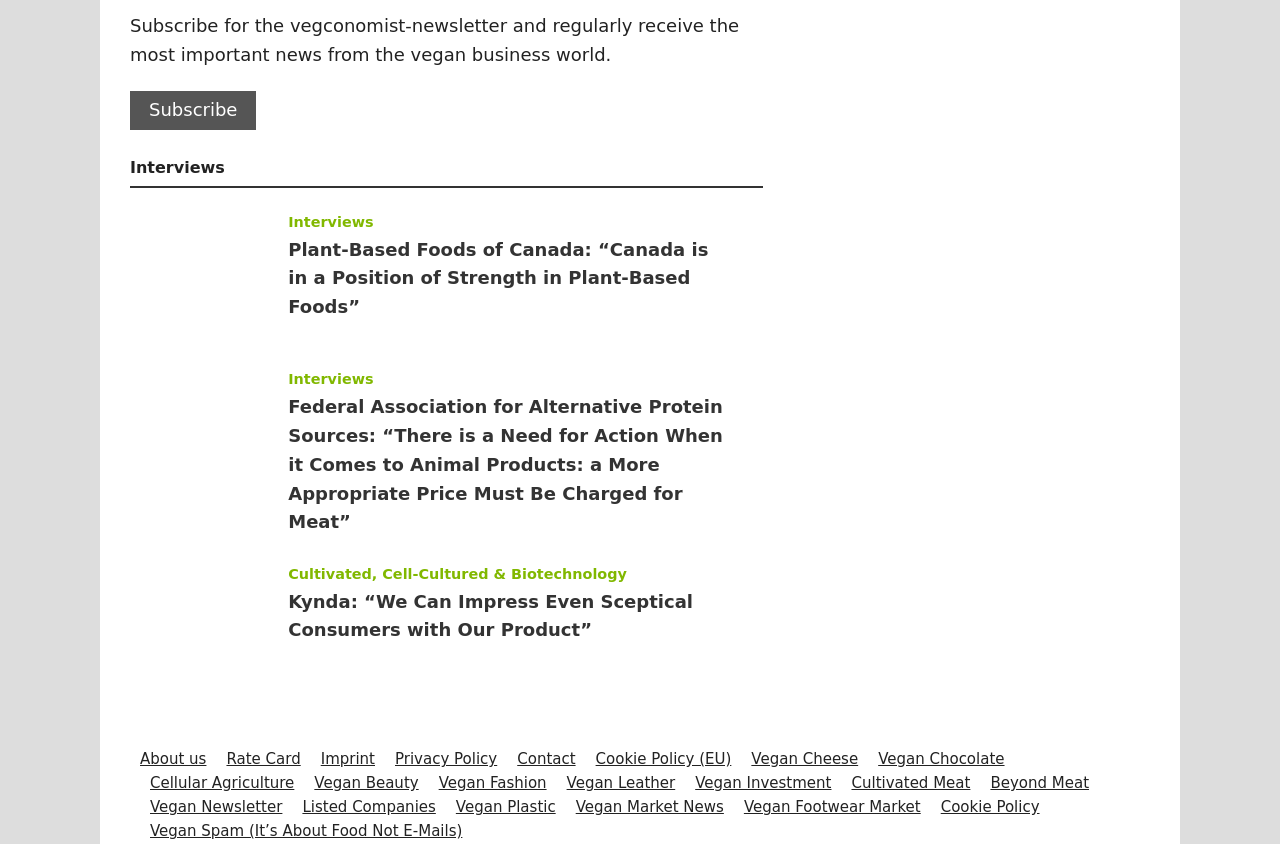Based on the element description Interviews, identify the bounding box of the UI element in the given webpage screenshot. The coordinates should be in the format (top-left x, top-left y, bottom-right x, bottom-right y) and must be between 0 and 1.

[0.225, 0.253, 0.292, 0.272]